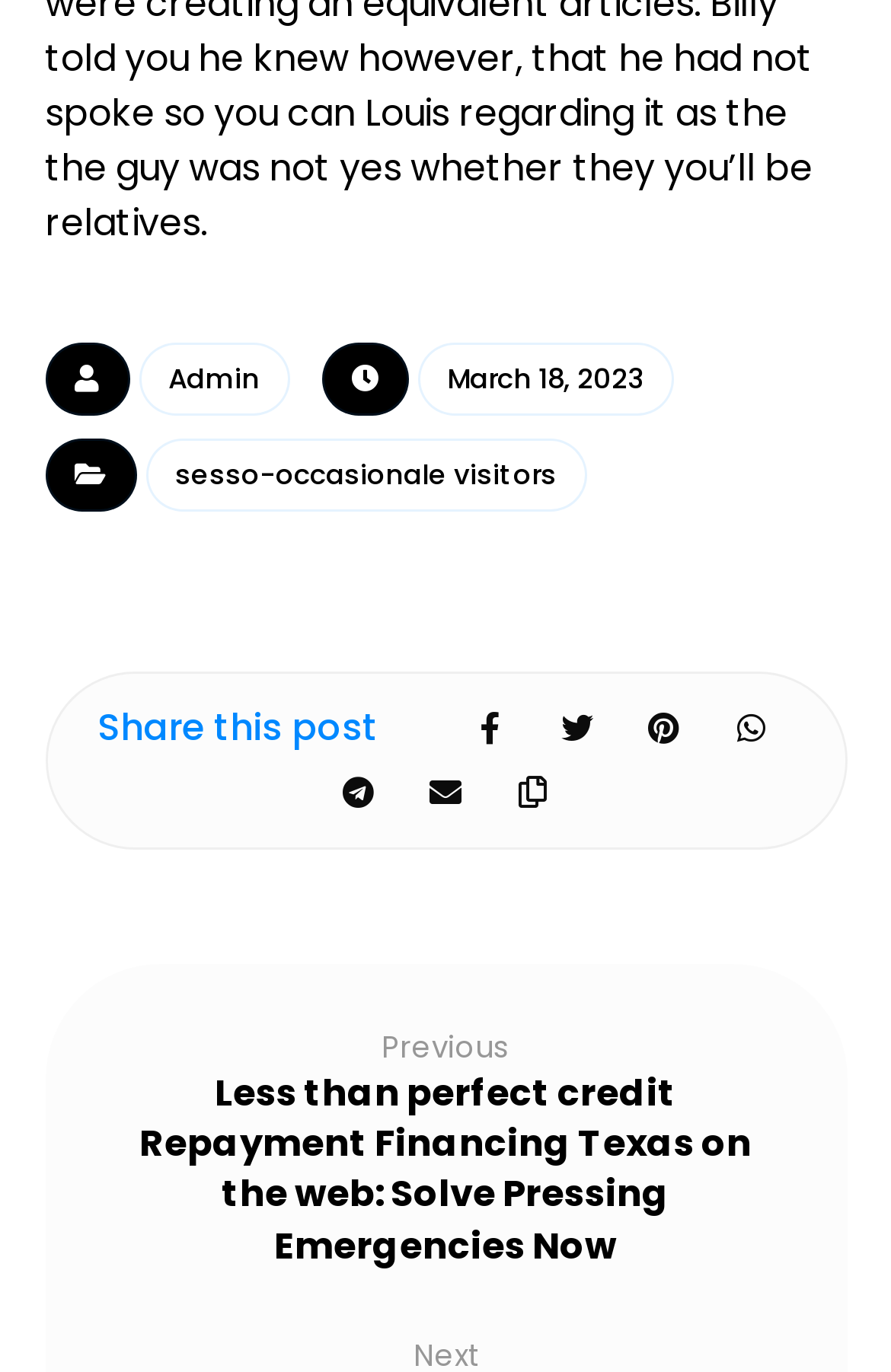Identify the bounding box coordinates of the clickable region to carry out the given instruction: "View the Previous Less than perfect credit Repayment Financing Texas on the web page".

[0.127, 0.819, 0.873, 0.857]